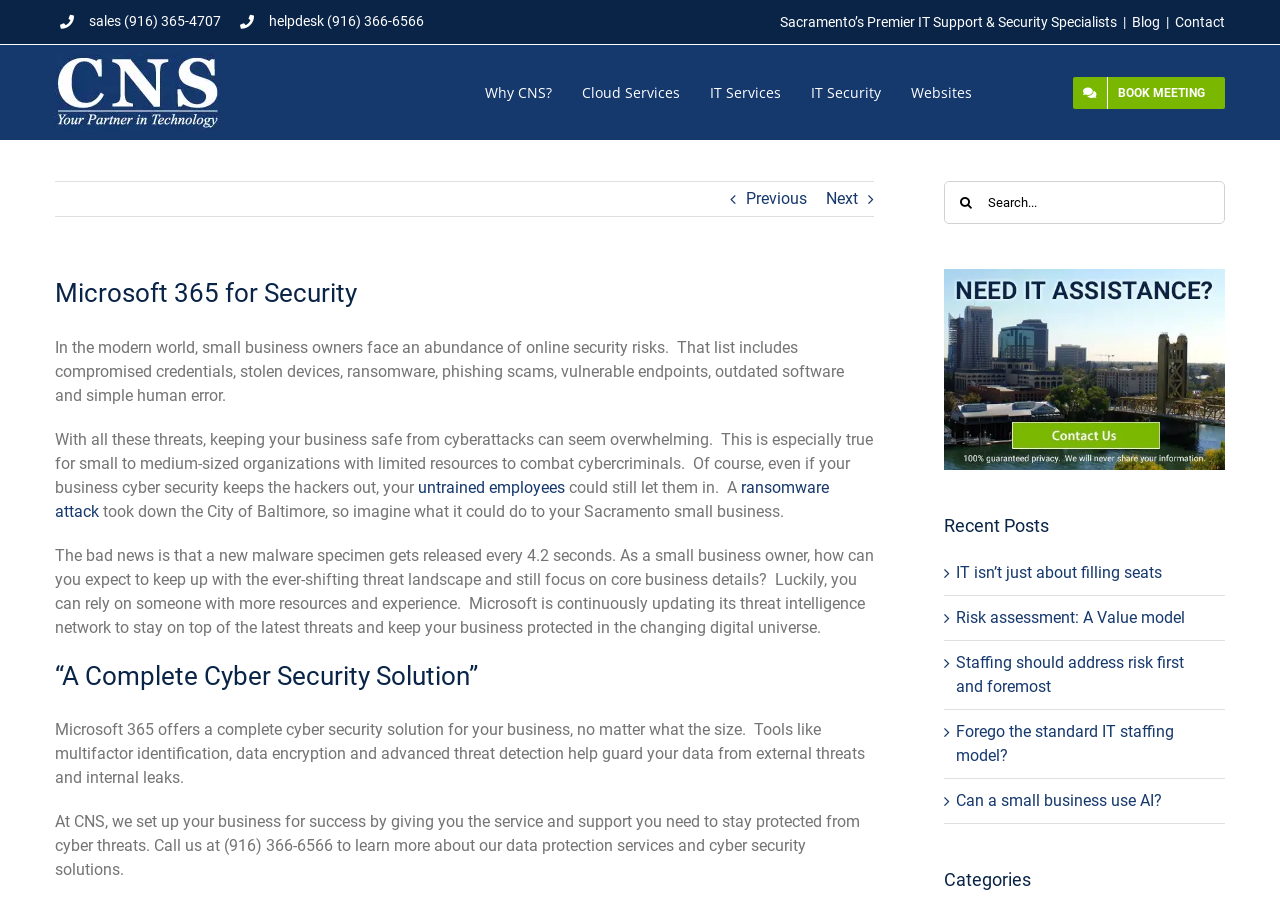What is the phone number for CNS helpdesk?
Give a detailed explanation using the information visible in the image.

I found the phone number by looking at the top navigation bar, where it says 'helpdesk' next to a phone number, which is (916) 366-6566.